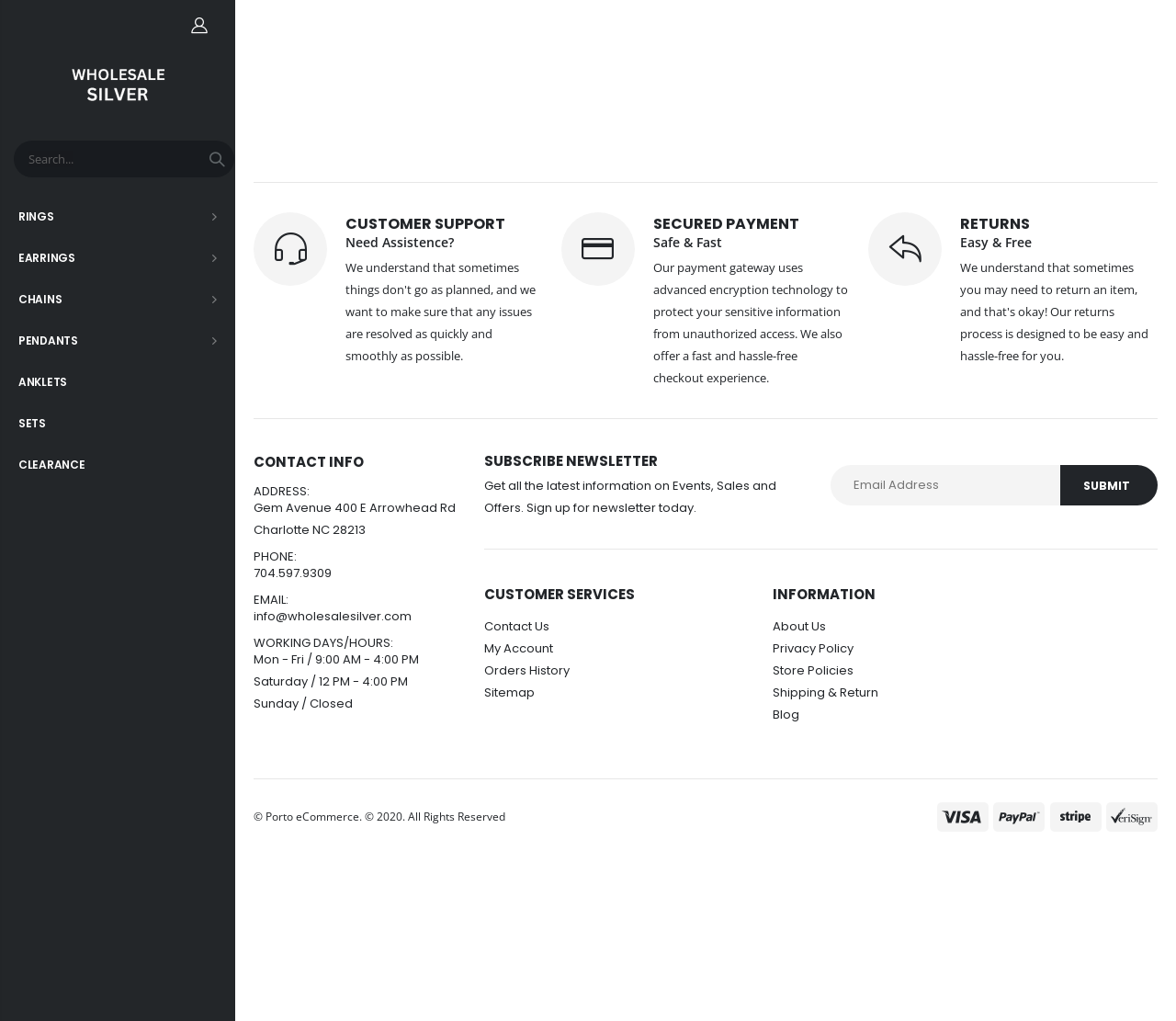Can you provide the bounding box coordinates for the element that should be clicked to implement the instruction: "Go to account page"?

[0.157, 0.014, 0.182, 0.035]